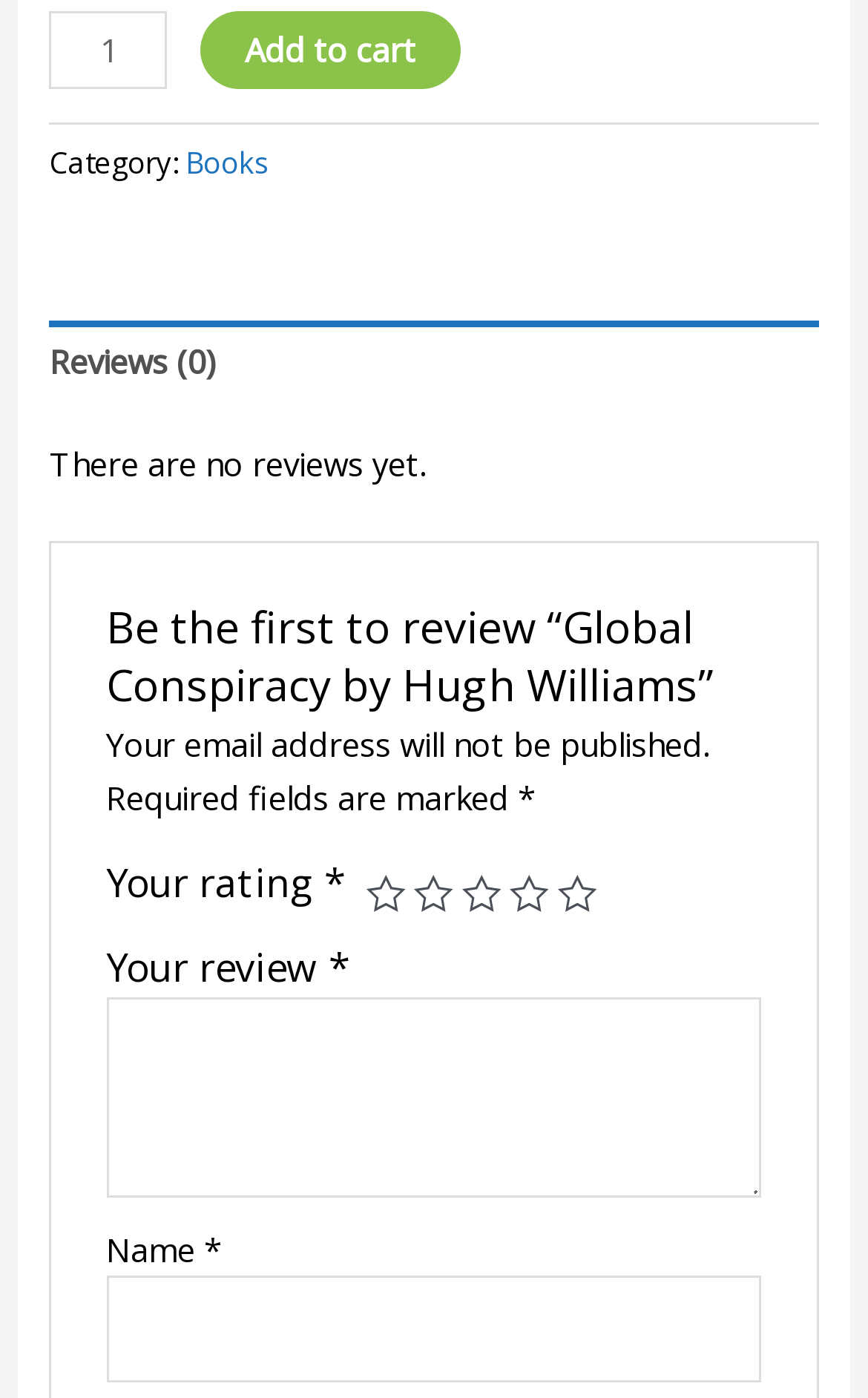Calculate the bounding box coordinates of the UI element given the description: "Reviews (0)".

[0.058, 0.23, 0.942, 0.29]